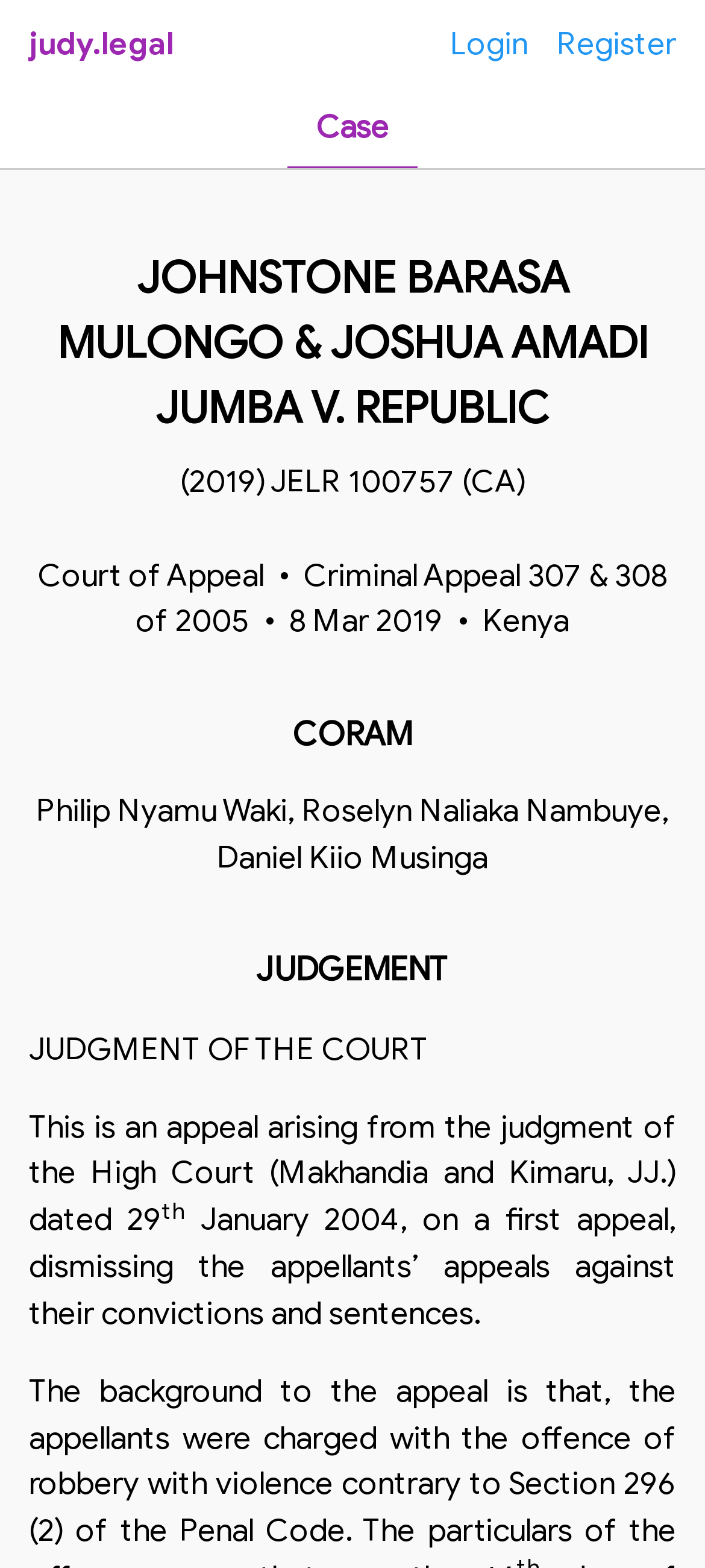Provide your answer in one word or a succinct phrase for the question: 
Who are the judges in this case?

Philip Nyamu Waki, Roselyn Naliaka Nambuye, Daniel Kiio Musinga